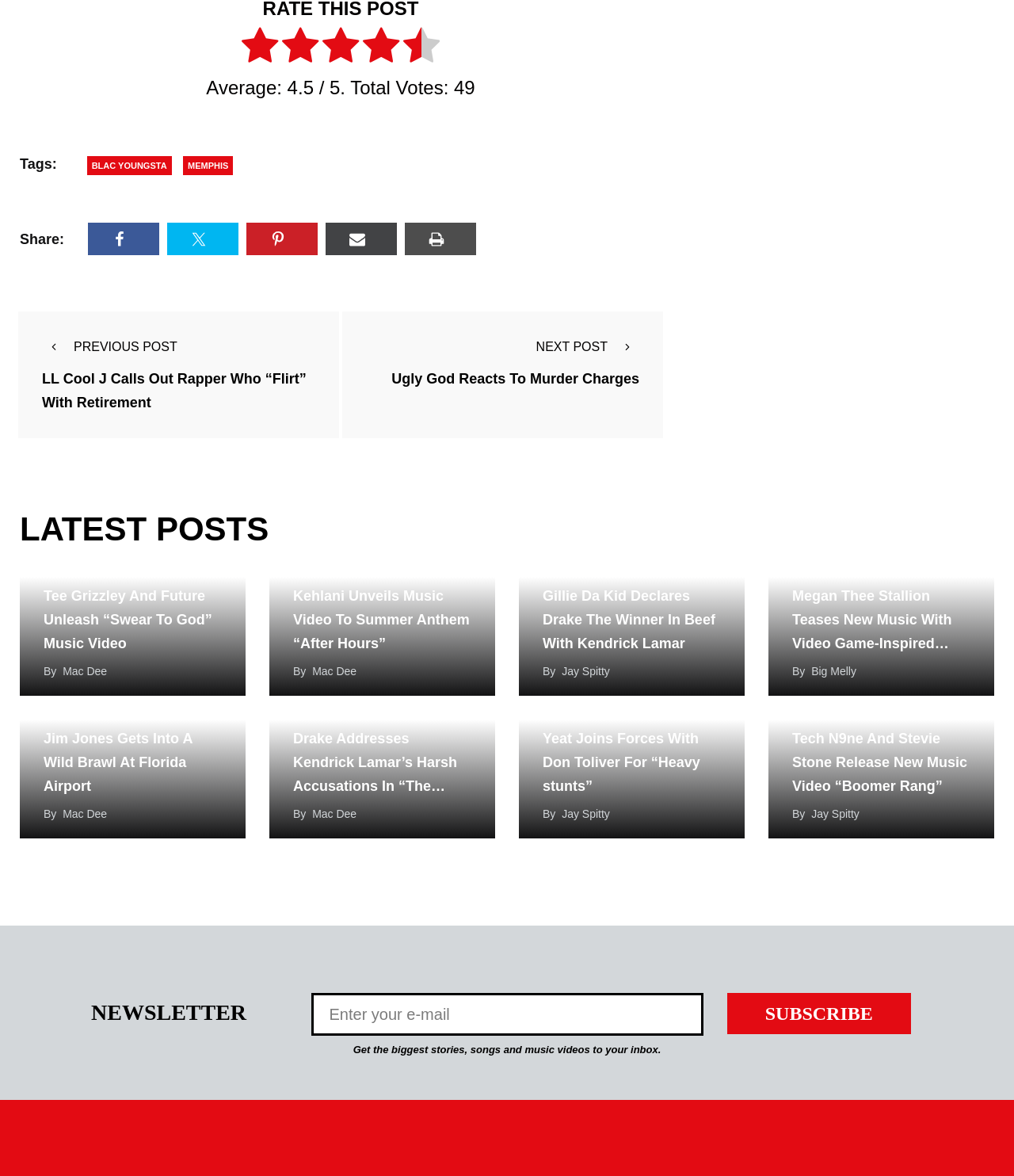What is the title of the latest post?
Kindly offer a comprehensive and detailed response to the question.

The title of the latest post is 'LL Cool J Calls Out Rapper Who “Flirt” With Retirement', which is displayed as a heading on the webpage.